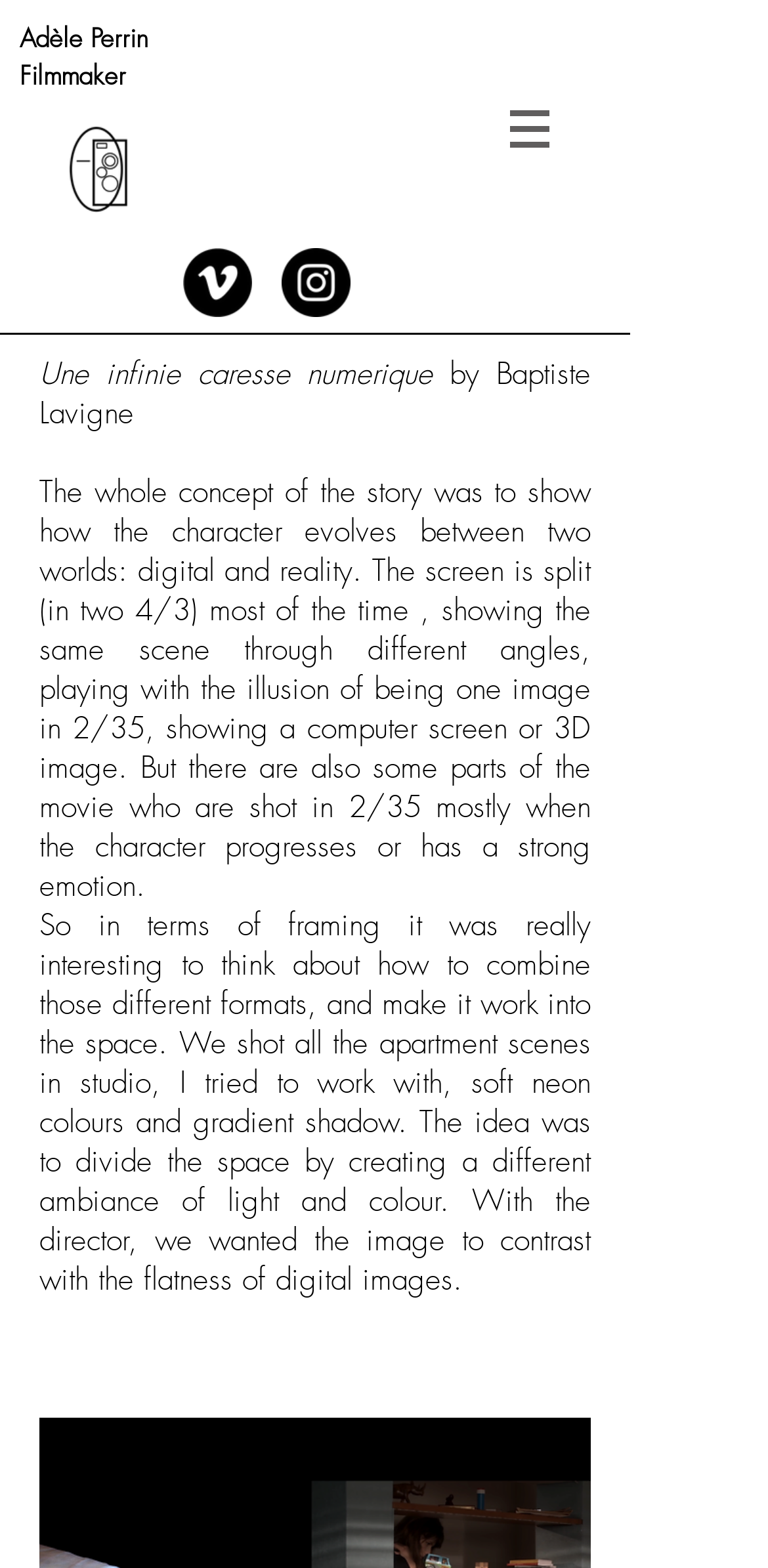What is the filmmaker's name?
Please interpret the details in the image and answer the question thoroughly.

I found the filmmaker's name by looking at the heading element which says 'Adèle Perrin Filmmaker'.